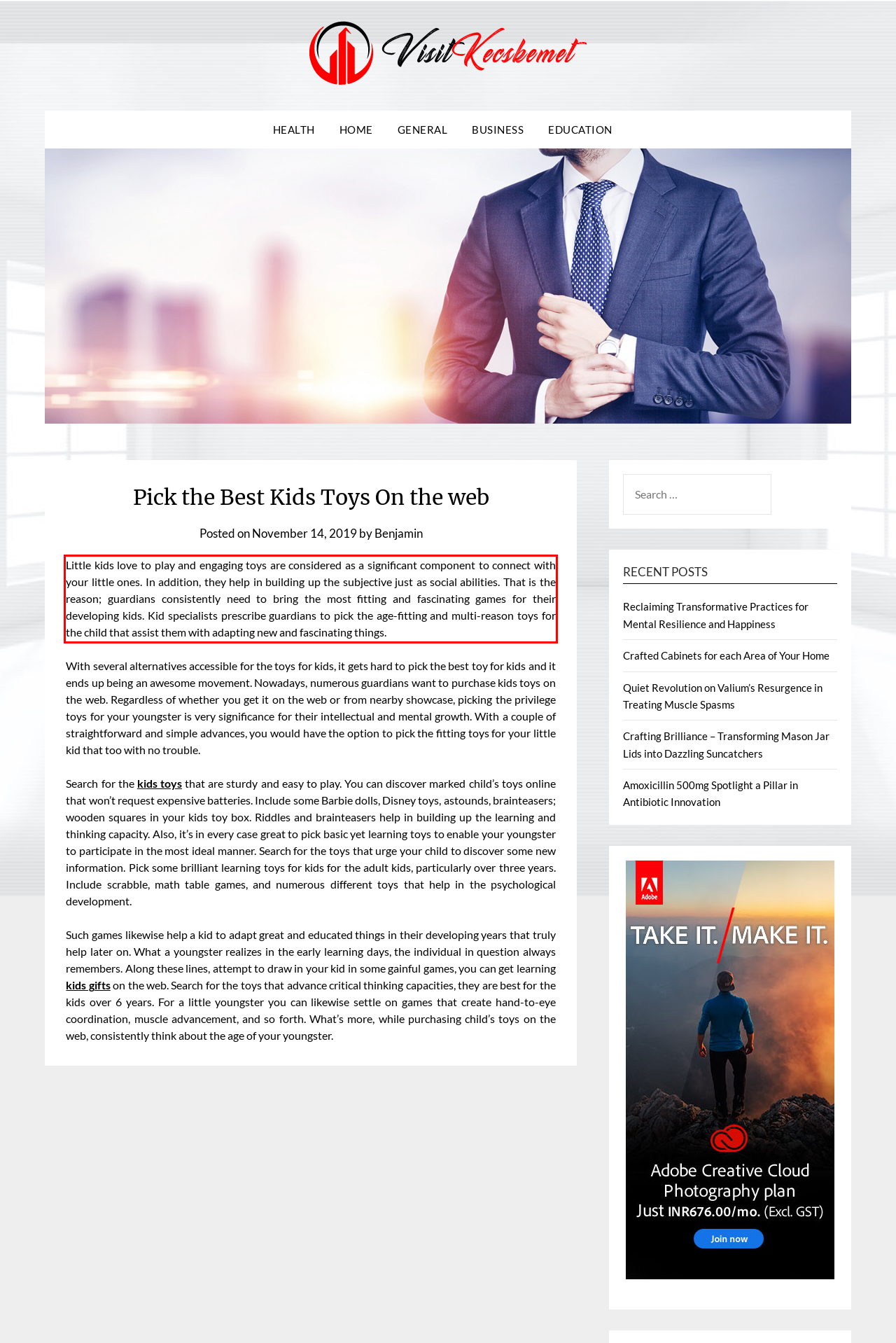Using the provided screenshot of a webpage, recognize and generate the text found within the red rectangle bounding box.

Little kids love to play and engaging toys are considered as a significant component to connect with your little ones. In addition, they help in building up the subjective just as social abilities. That is the reason; guardians consistently need to bring the most fitting and fascinating games for their developing kids. Kid specialists prescribe guardians to pick the age-fitting and multi-reason toys for the child that assist them with adapting new and fascinating things.